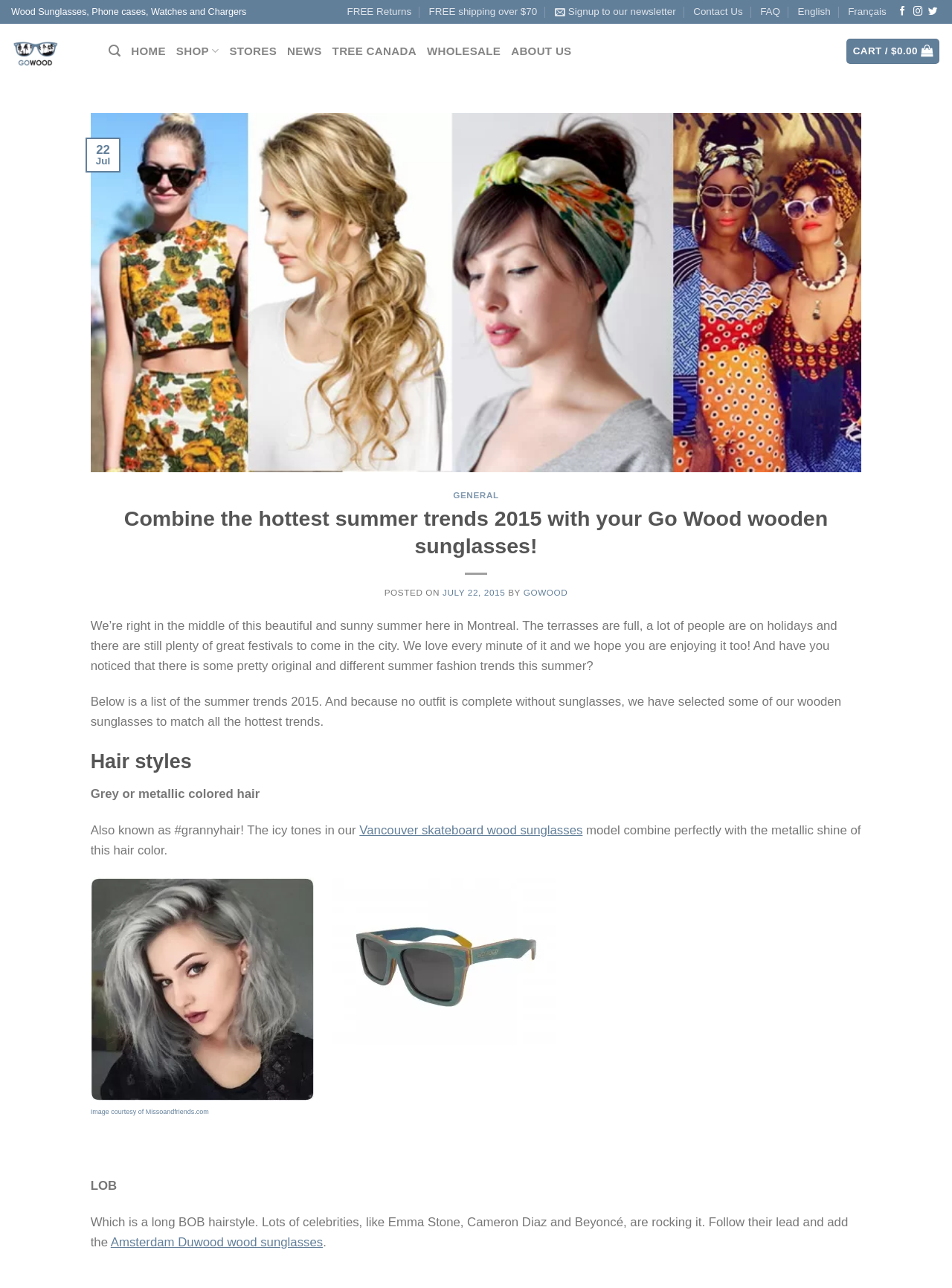Please predict the bounding box coordinates of the element's region where a click is necessary to complete the following instruction: "Search for something". The coordinates should be represented by four float numbers between 0 and 1, i.e., [left, top, right, bottom].

[0.114, 0.029, 0.127, 0.051]